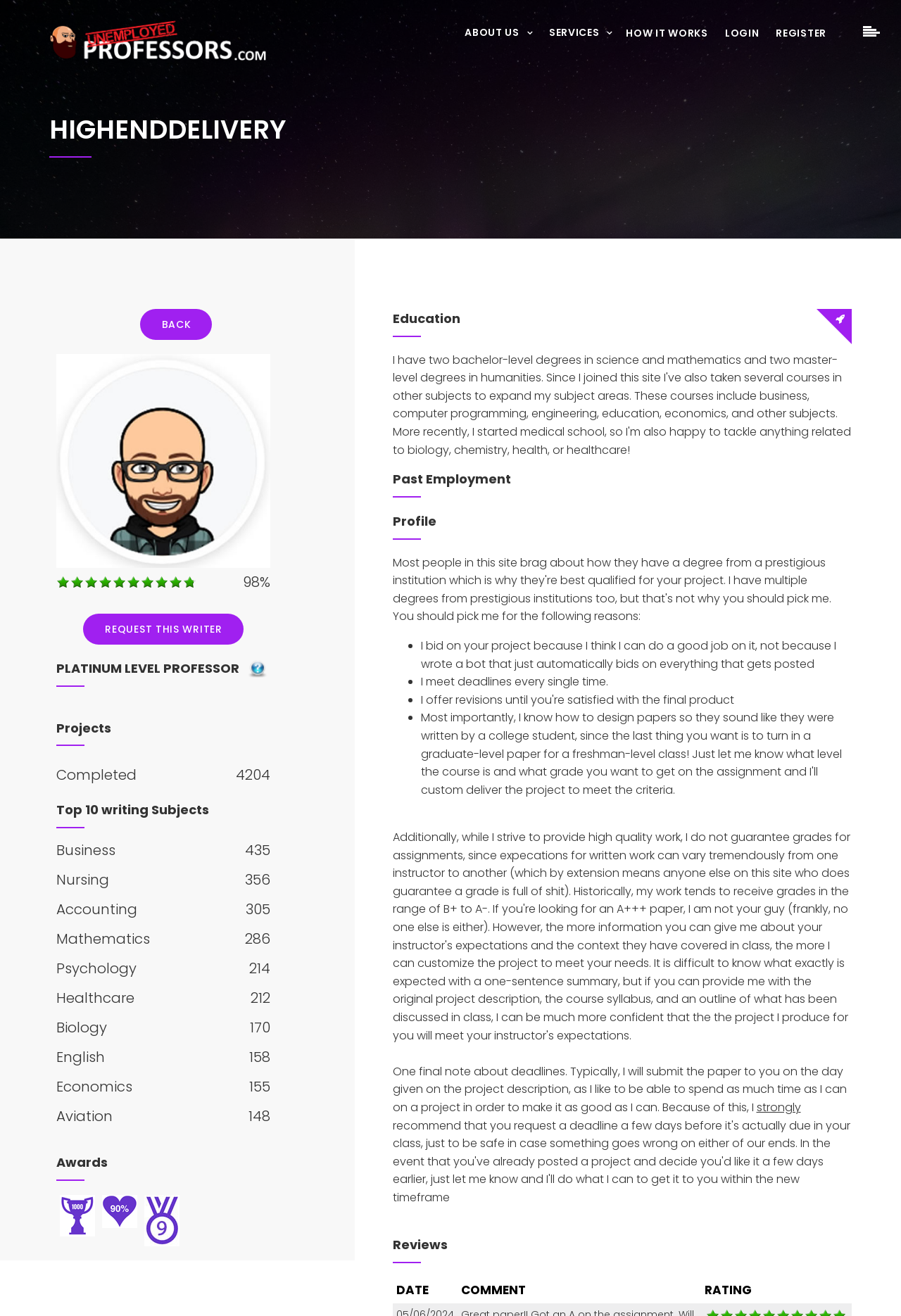Identify the bounding box coordinates of the region that should be clicked to execute the following instruction: "Click on the 'LOGIN' link".

[0.795, 0.021, 0.852, 0.029]